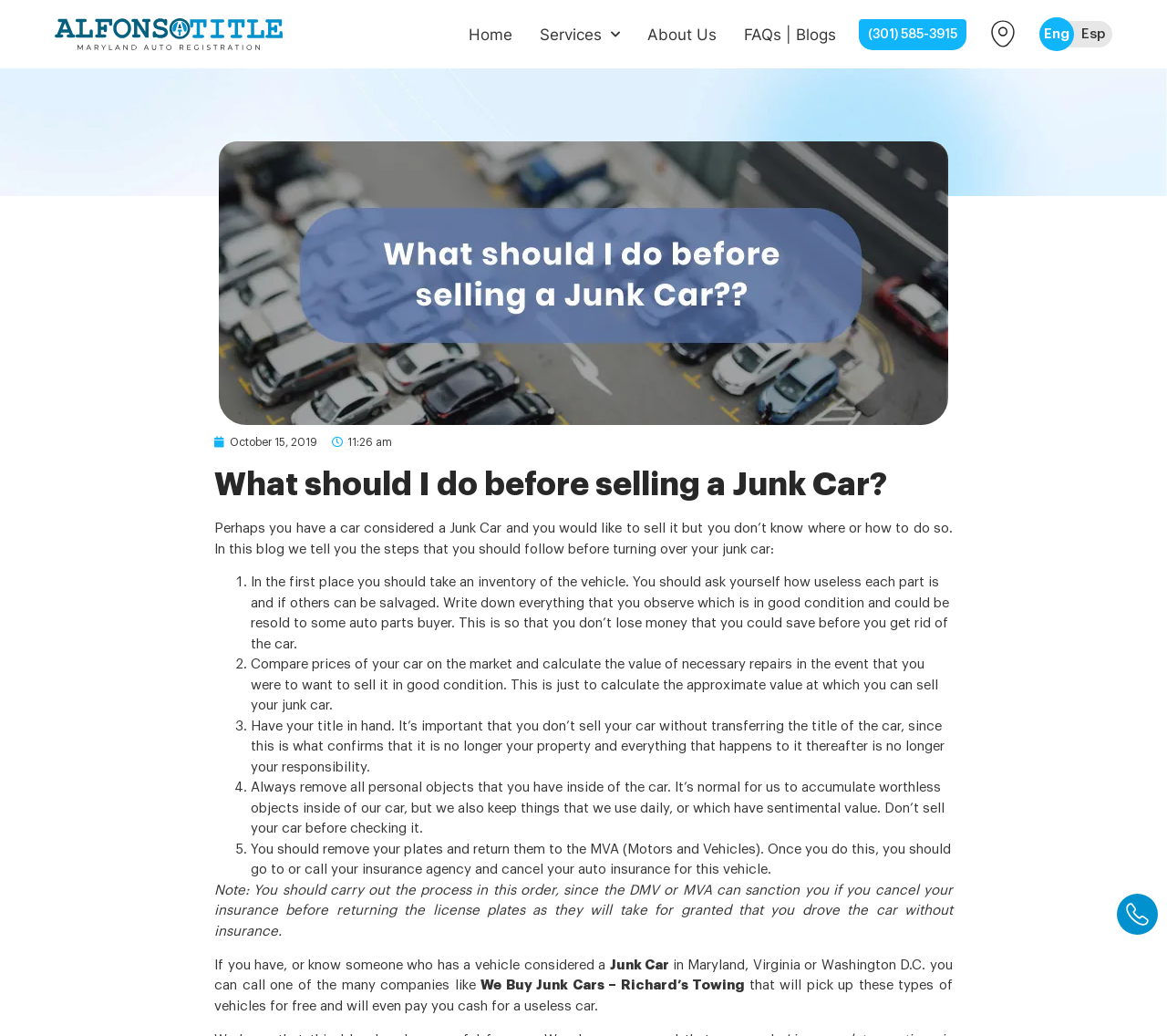Give a concise answer using only one word or phrase for this question:
What should I do with my car's title before selling it?

Have it in hand